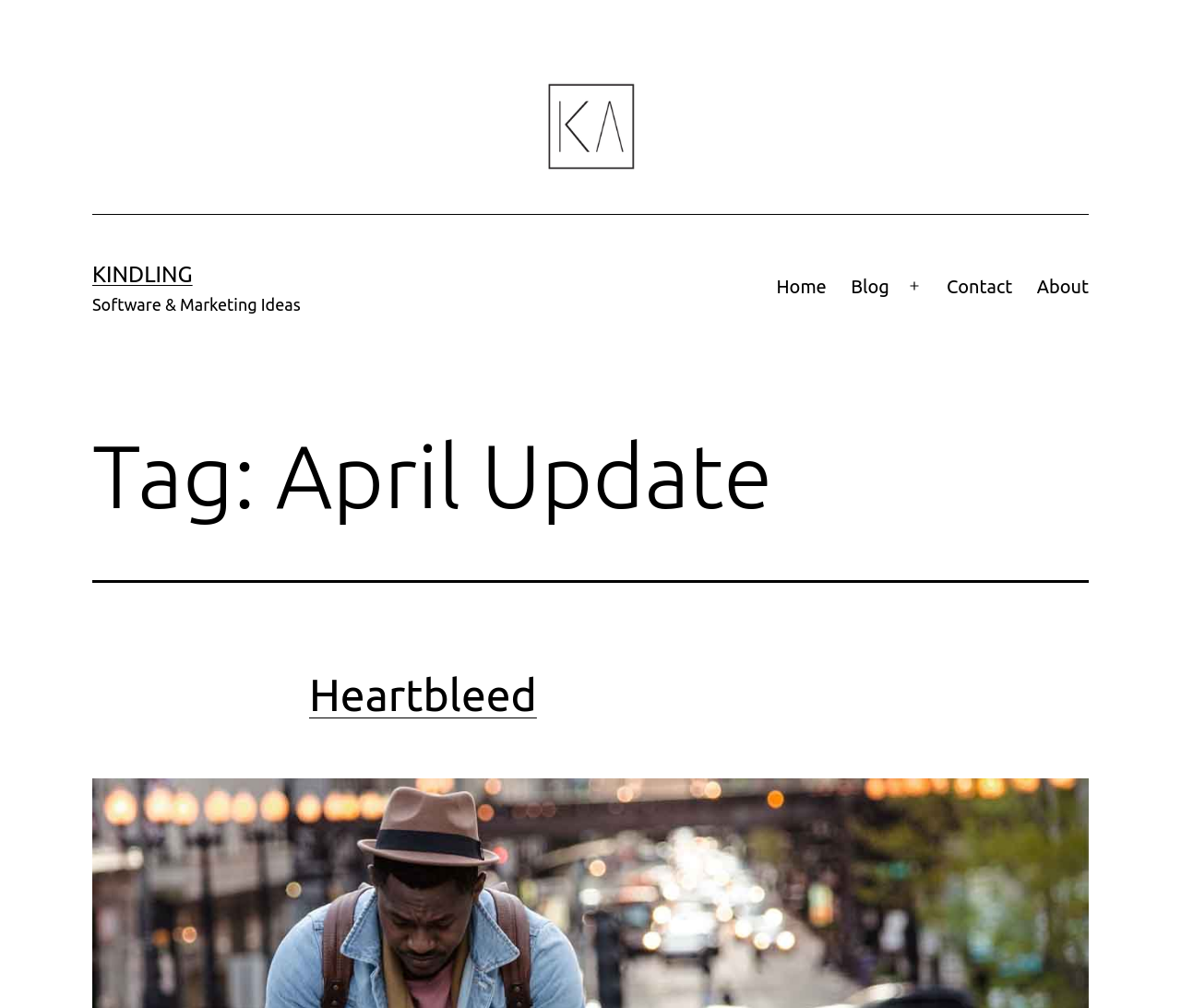Extract the bounding box coordinates for the described element: "death". The coordinates should be represented as four float numbers between 0 and 1: [left, top, right, bottom].

None